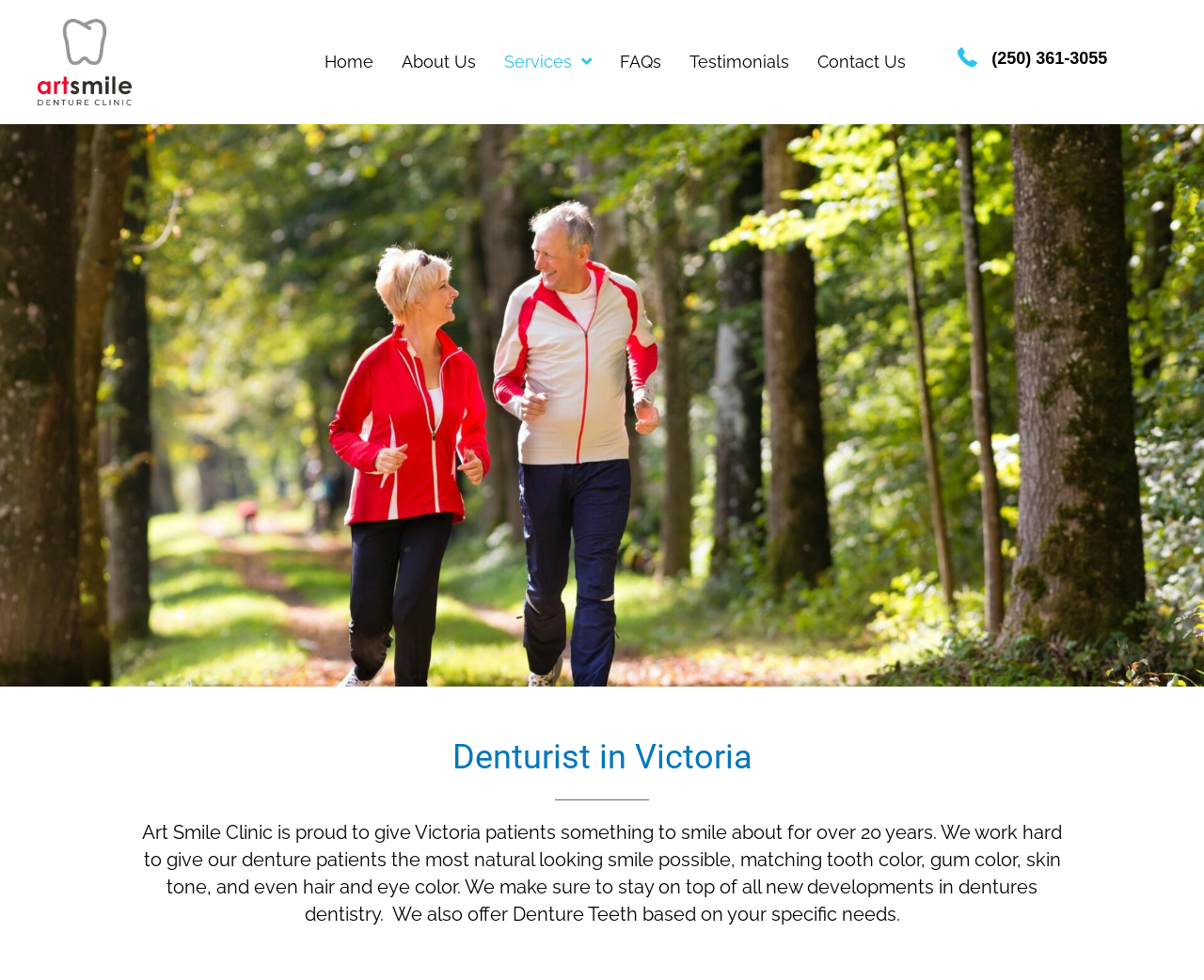Produce an extensive caption that describes everything on the webpage.

The webpage is about Art Smile Denture Clinic, a denturist service in Victoria. At the top left corner, there is a logo image with the text "Artsmile-Stacked". Below the logo, there is a navigation menu with six links: "Home", "About Us", "Services" with an icon, "FAQs", "Testimonials", and "Contact Us", arranged horizontally from left to right. 

On the right side of the navigation menu, there is a phone number "(250) 361-3055" displayed prominently. Below the navigation menu, there is a heading "Denturist in Victoria" followed by a paragraph of text that describes the clinic's services and expertise in creating natural-looking smiles for patients. The text mentions the clinic's 20-year history, its attention to detail in matching tooth color, gum color, skin tone, and even hair and eye color, as well as its commitment to staying up-to-date with the latest developments in dentures dentistry.